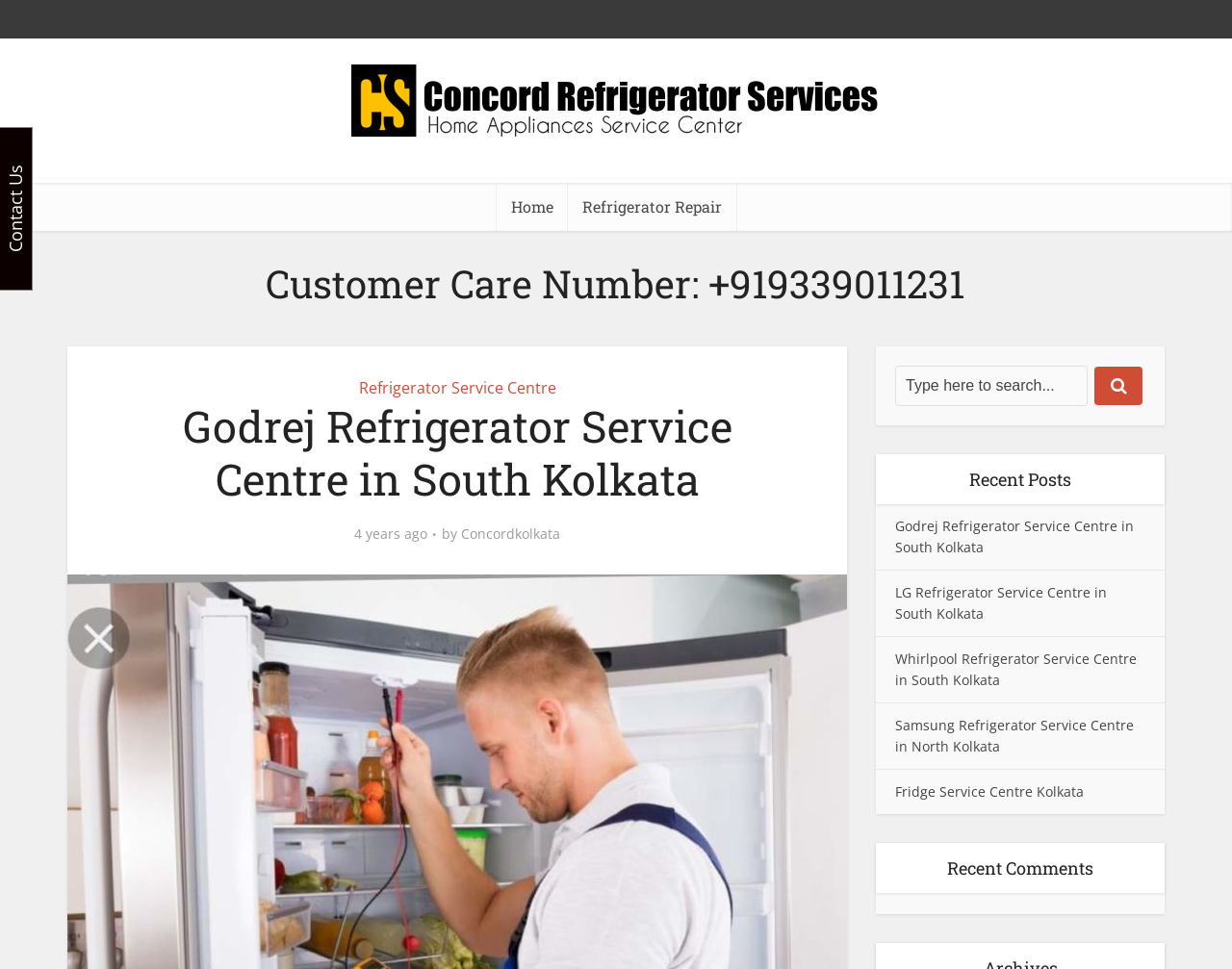Identify the bounding box coordinates of the region that should be clicked to execute the following instruction: "View the 'Refrigerator Repair' page".

[0.461, 0.189, 0.597, 0.238]